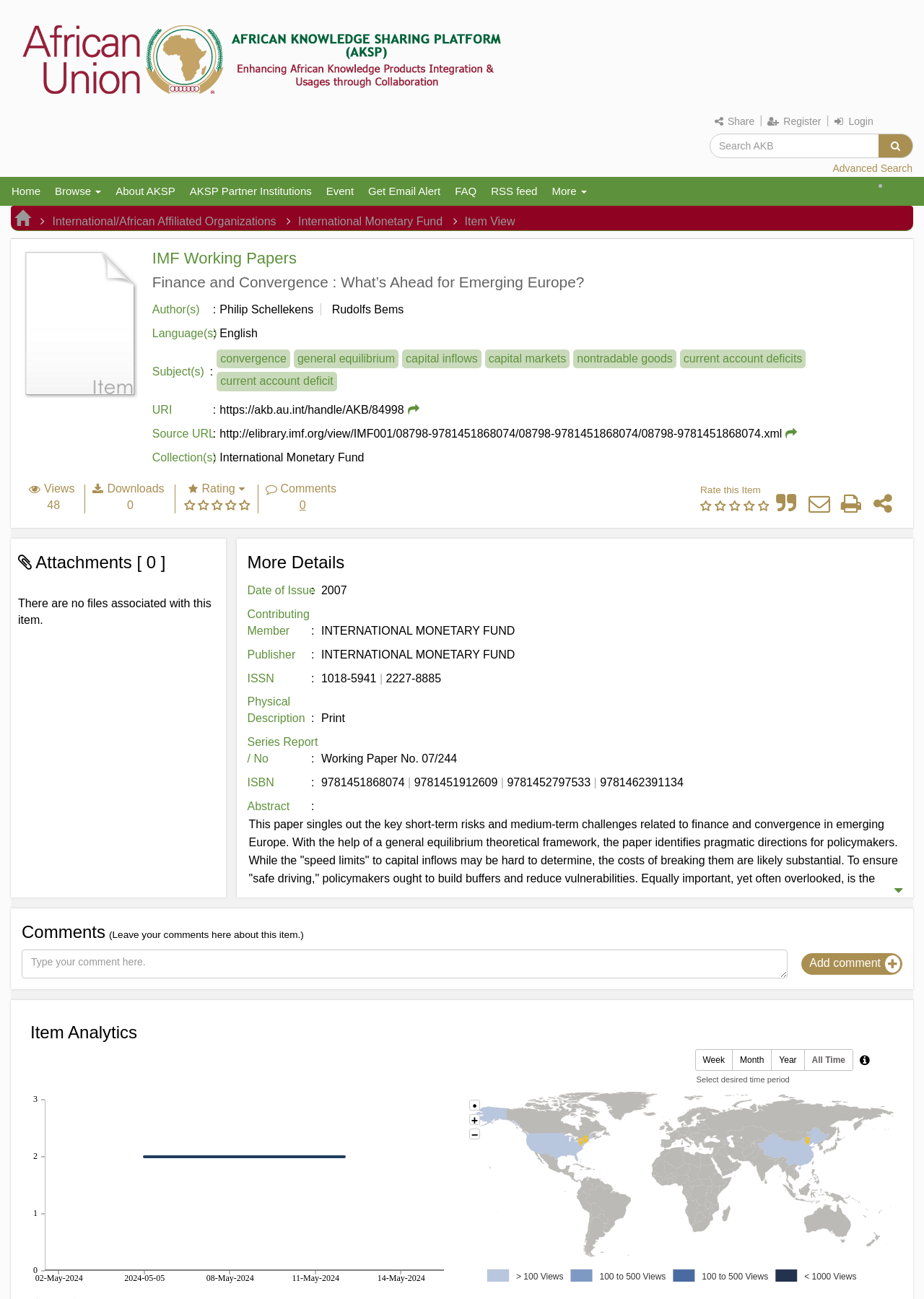Elaborate on the different components and information displayed on the webpage.

This webpage is the African Knowledge Sharing Platform, specifically showcasing a research paper titled "Finance and Convergence: What's Ahead for Emerging Europe?" from the International Monetary Fund. 

At the top, there is a navigation bar with links to "Home", "Browse", "About AKSP", and other related pages. Below this, there is a search bar with a magnifying glass icon and an "Advanced Search" link. 

On the left side, there are several links to affiliated organizations, including the International Monetary Fund. 

The main content area displays the research paper's details, including the title, authors (Philip Schellekens and Rudolfs Bems), language (English), and subjects (convergence, general equilibrium, capital inflows, and more). There is also a URI link and a source URL provided. 

Below the paper's details, there are statistics on views (48) and downloads, as well as a rating system with zero stars currently rated. Users can also leave comments, with zero comments currently posted. 

On the right side, there are links to share the item, register, and log in. Additionally, there are icons for printing, emailing, and rating the item. 

At the bottom, there are more details about the paper, including the date of issue (2007), contributing member (International Monetary Fund), publisher, and ISSN number.